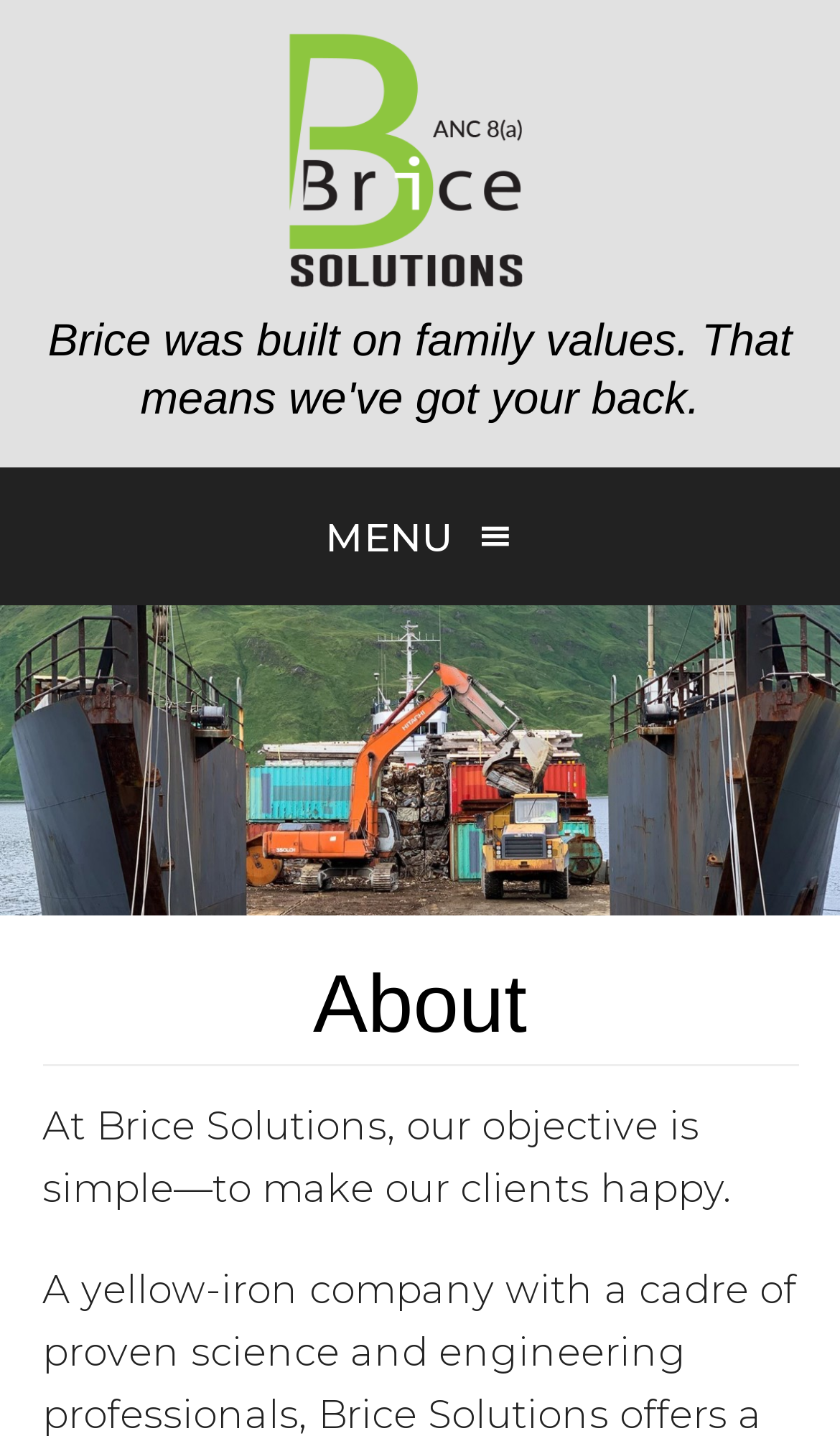Reply to the question with a single word or phrase:
What is the image on the page?

Photo of excavator